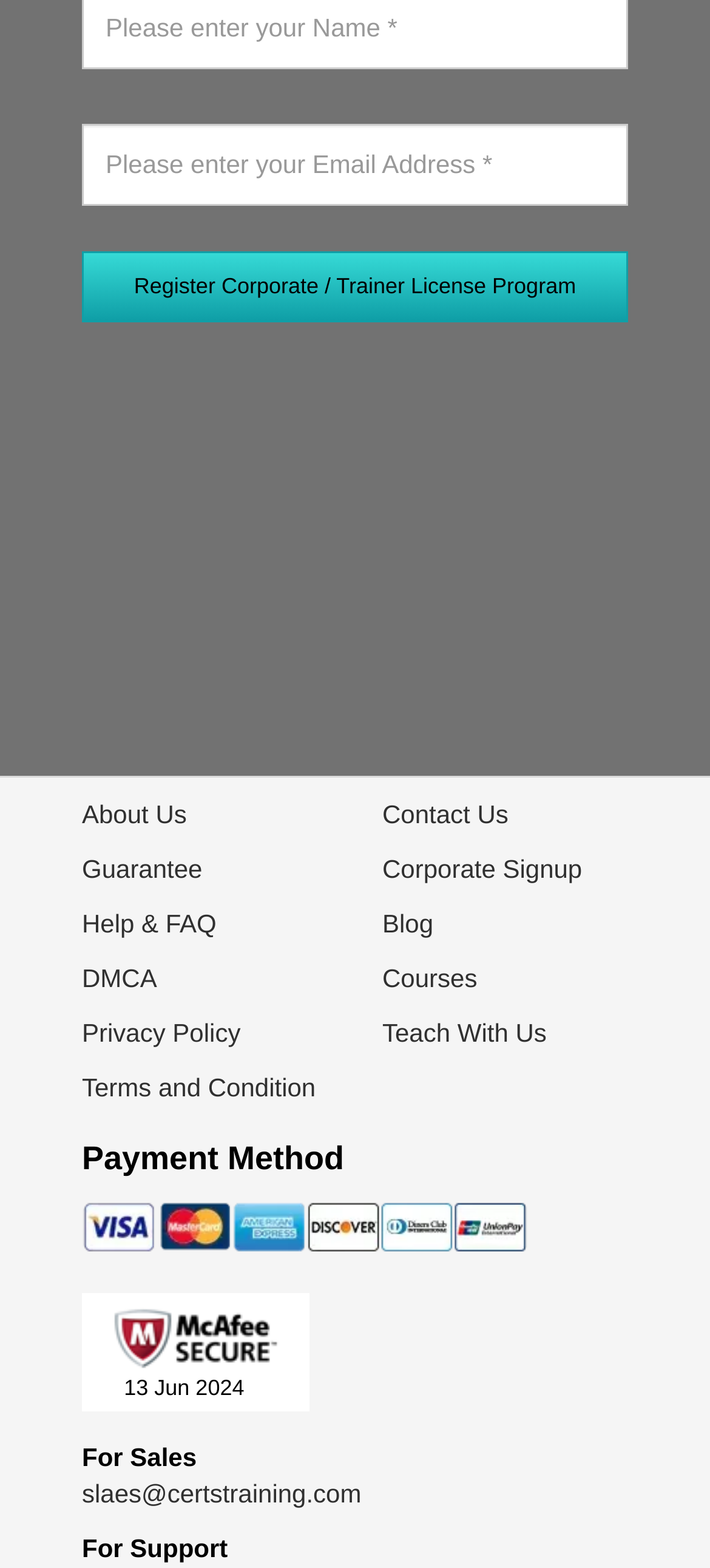What is the purpose of the 'Register Corporate / Trainer License Program' button?
With the help of the image, please provide a detailed response to the question.

The button is located below the 'Please enter your Email Address *' textbox, indicating that it is related to submitting an email address. The button's text suggests that it is for registering for a corporate or trainer license program, which is likely a program offered by the website.